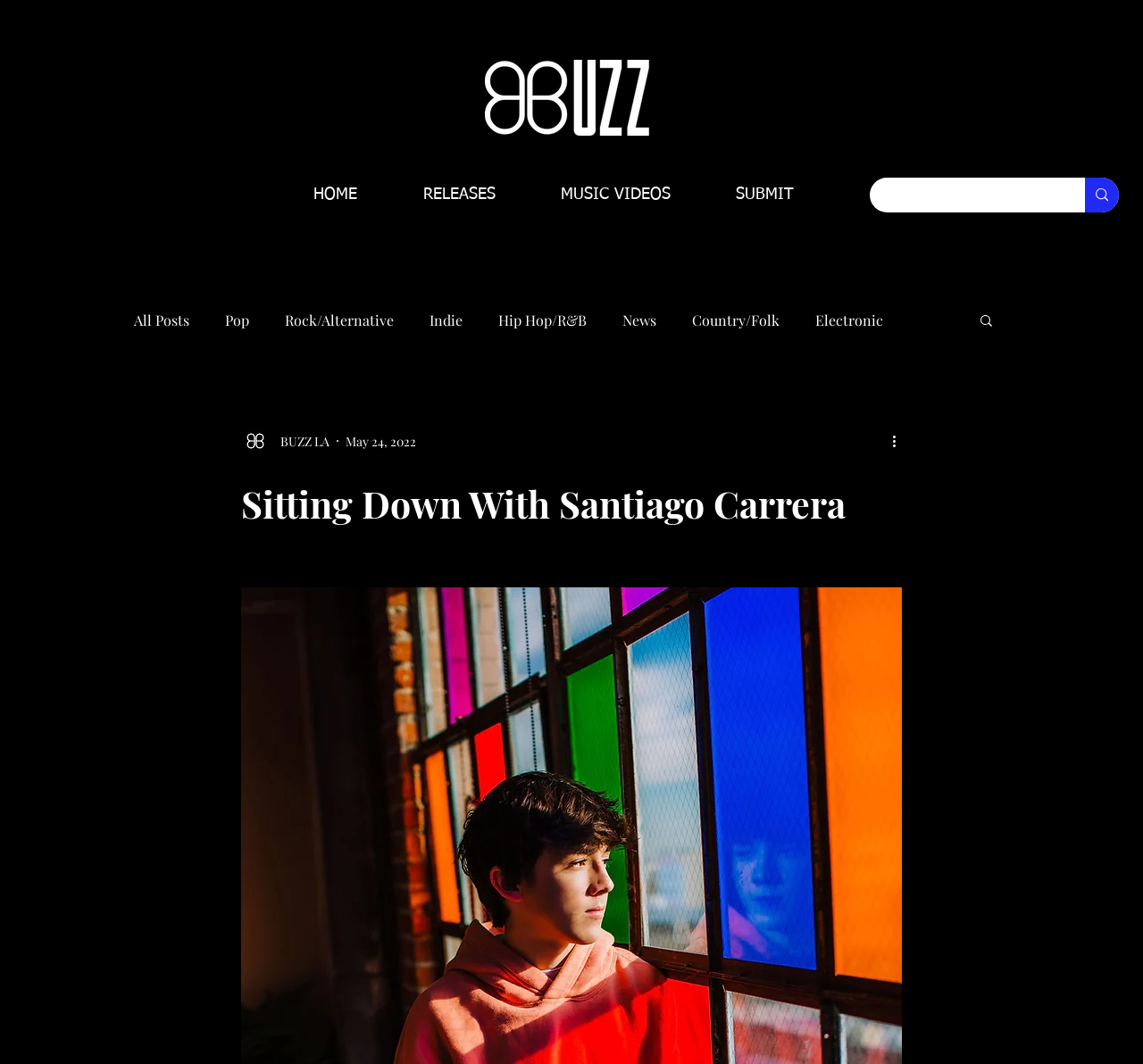Kindly determine the bounding box coordinates for the area that needs to be clicked to execute this instruction: "Click on the HOME link".

[0.245, 0.168, 0.341, 0.199]